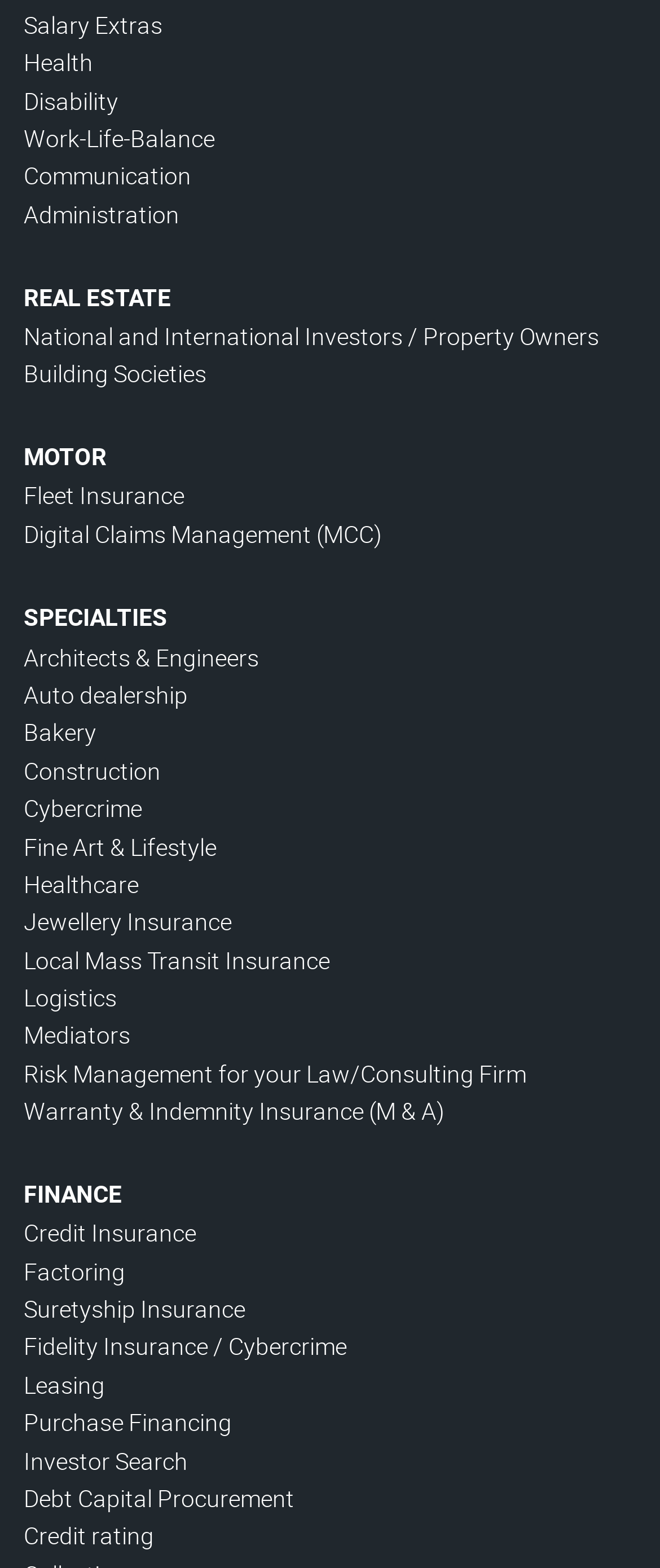Can you find the bounding box coordinates of the area I should click to execute the following instruction: "Check Credit Insurance"?

[0.036, 0.775, 0.797, 0.799]